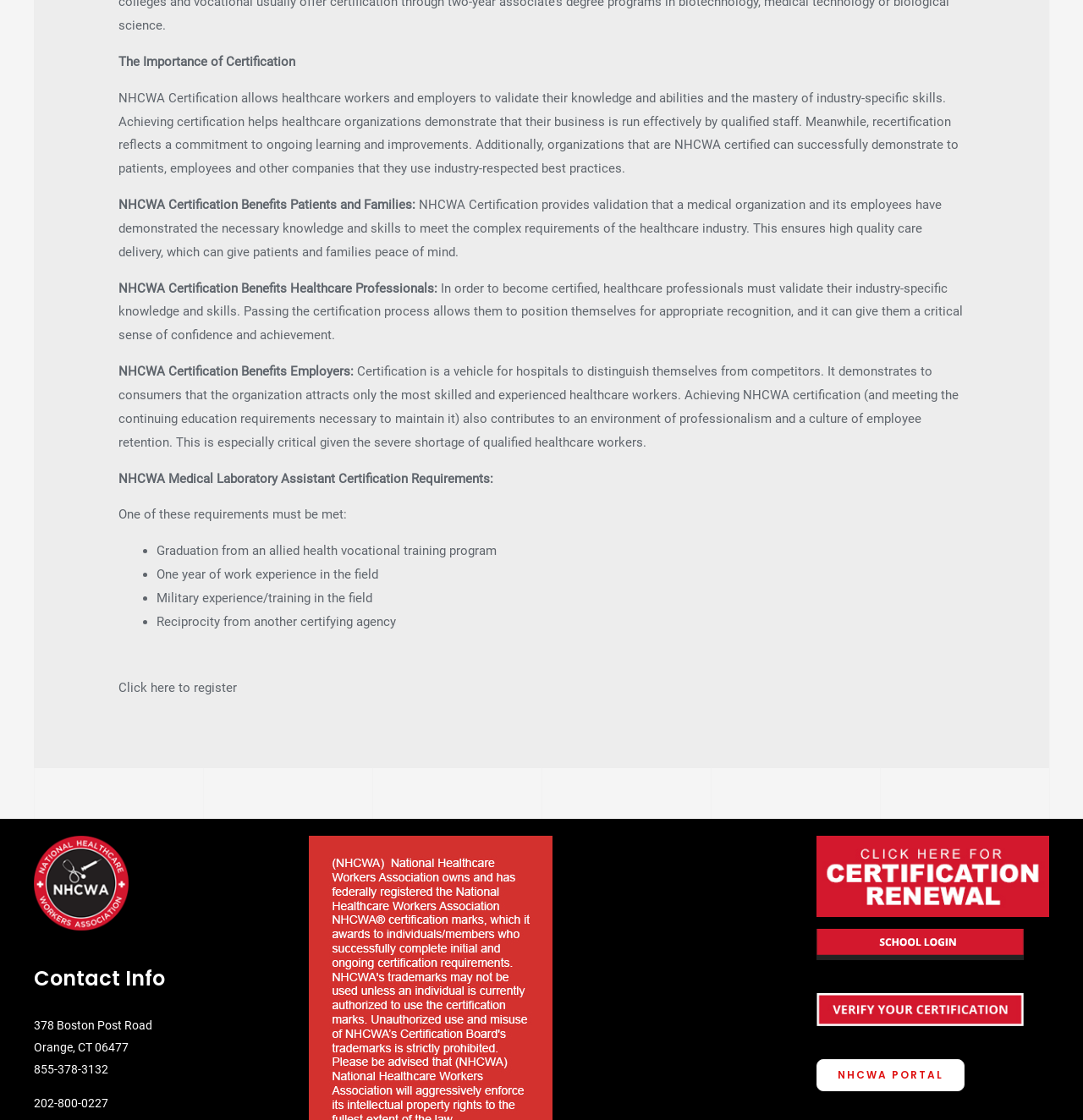Answer the question below using just one word or a short phrase: 
What is the purpose of the 'Click here to register' button?

To register for certification